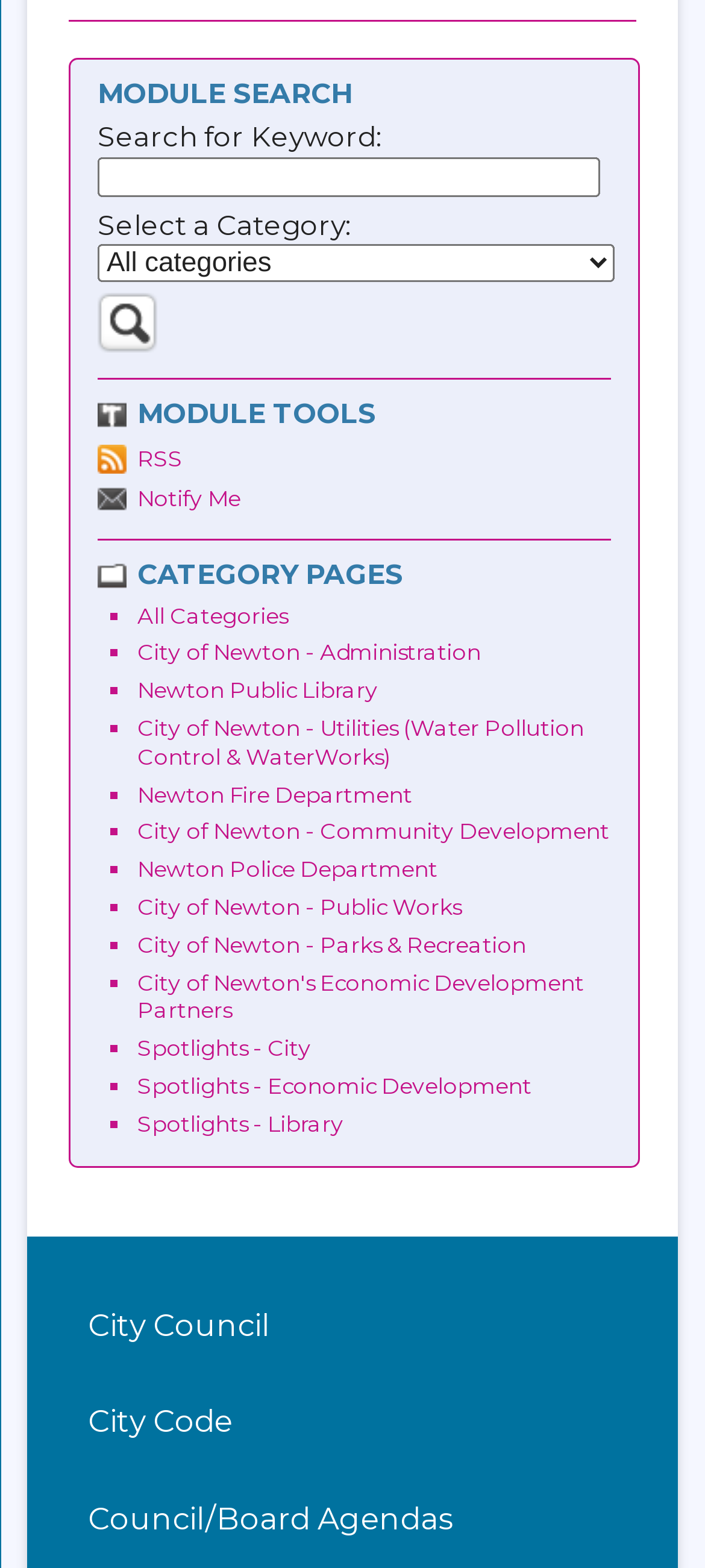Identify the bounding box coordinates of the clickable section necessary to follow the following instruction: "View RSS". The coordinates should be presented as four float numbers from 0 to 1, i.e., [left, top, right, bottom].

[0.138, 0.281, 0.867, 0.303]